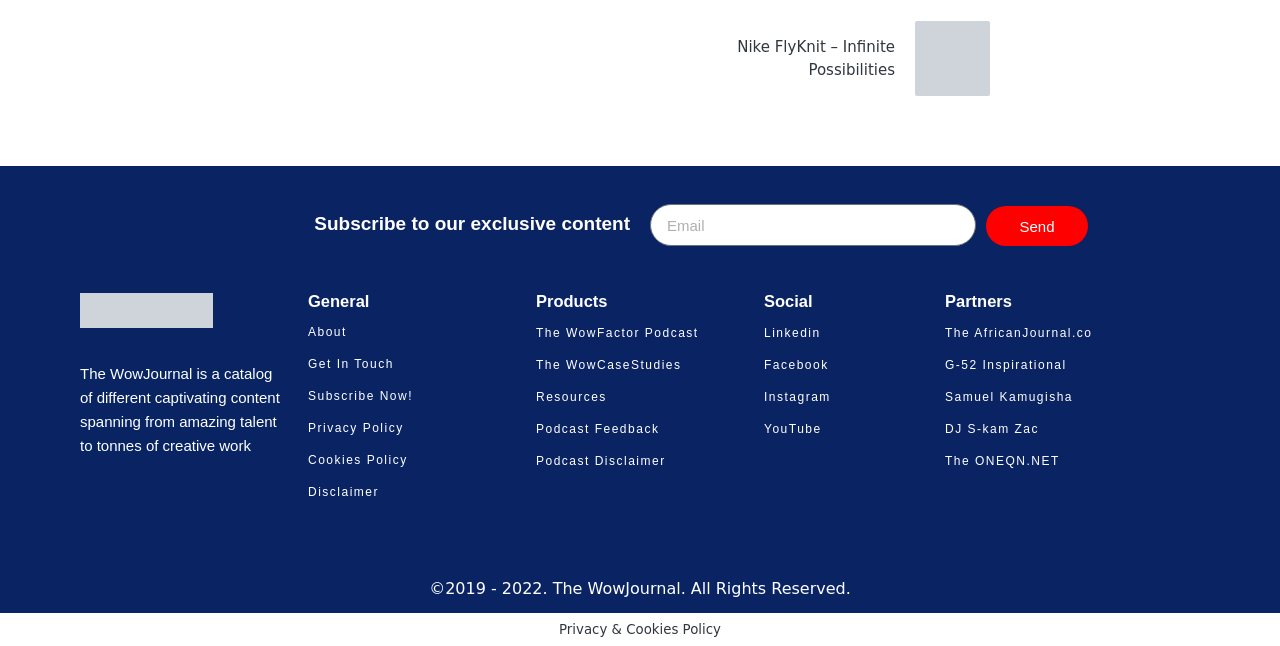Answer succinctly with a single word or phrase:
What is the name of the podcast?

The WowFactor Podcast